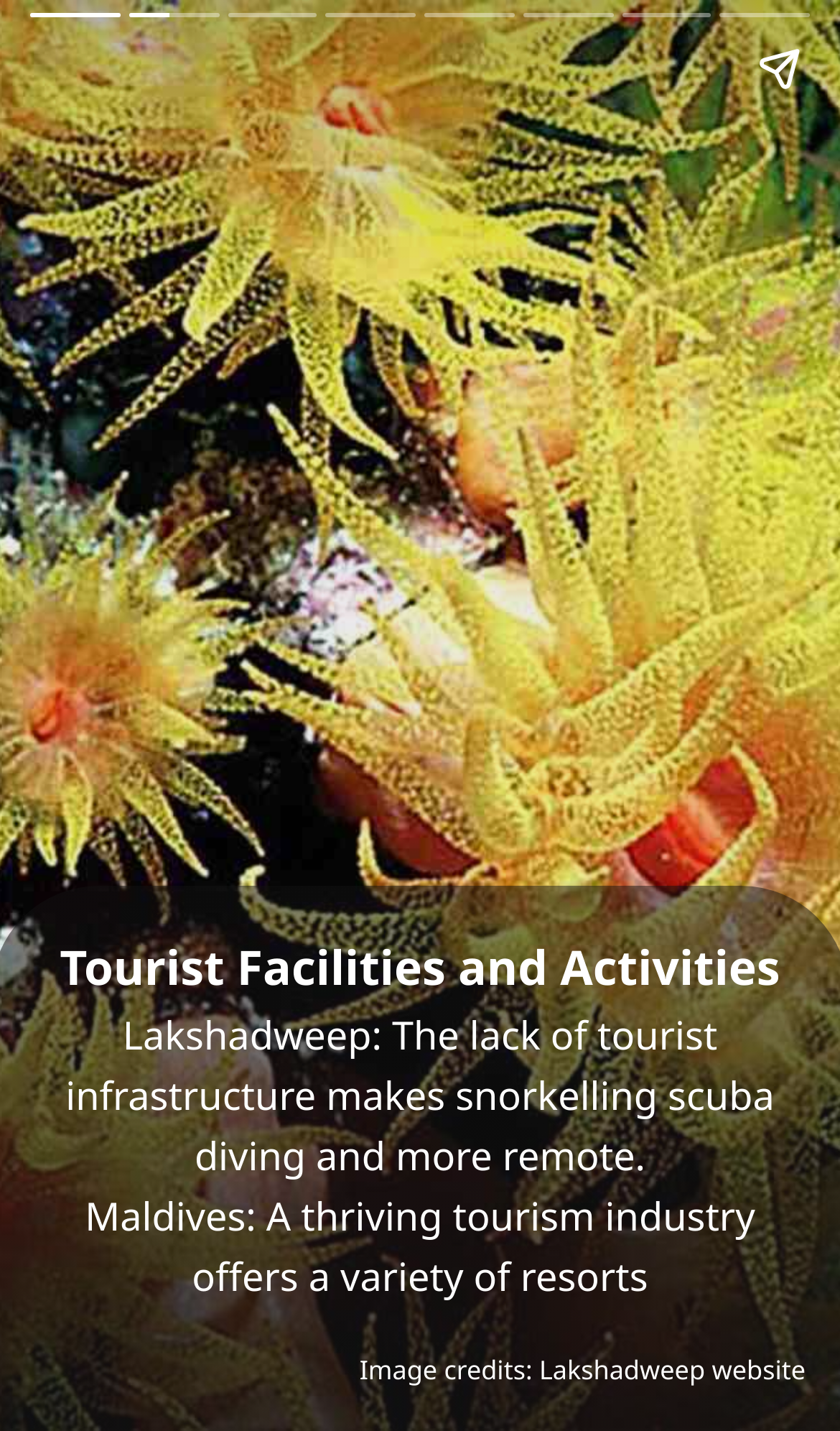What is the purpose of the 'Share story' button?
Answer the question with a single word or phrase by looking at the picture.

To share the story